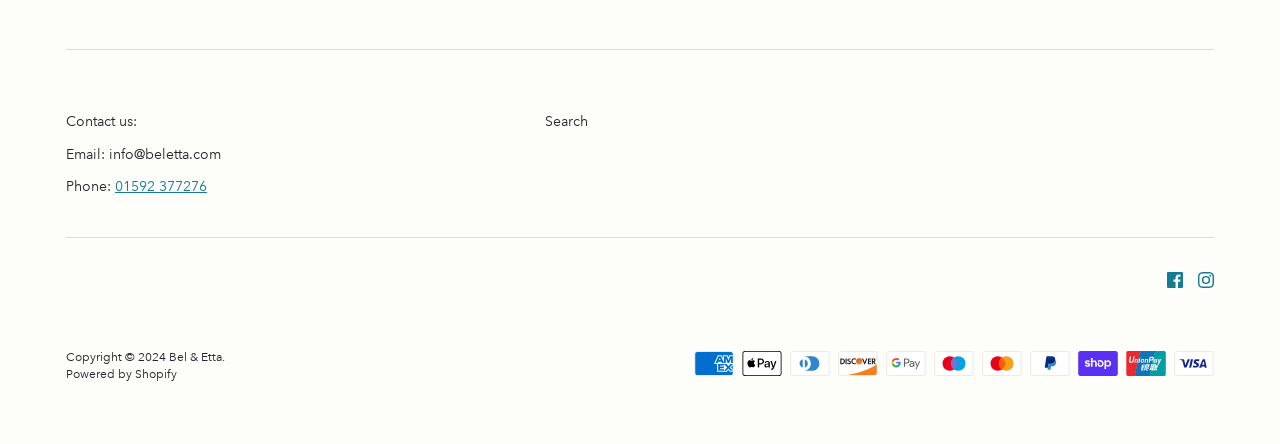What is the email address to contact?
Provide a well-explained and detailed answer to the question.

I found the email address by looking at the 'Contact us:' section, where it says 'Email: info@beletta.com'.